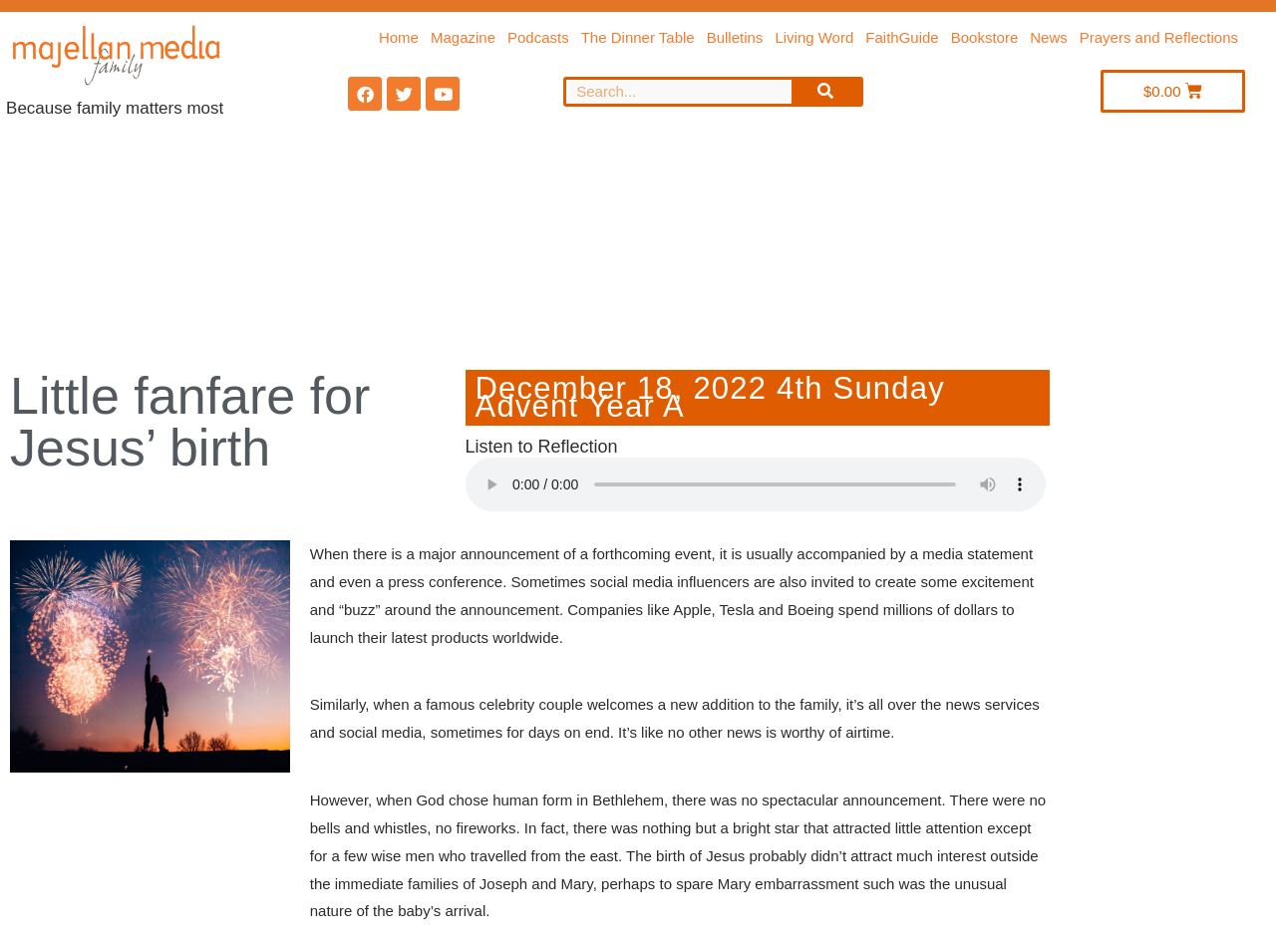What is the name of the media organization?
Using the information presented in the image, please offer a detailed response to the question.

The name of the media organization can be found in the top-left corner of the webpage, where the logo is located. The logo is accompanied by the text 'Majellan Media', which indicates the name of the organization.